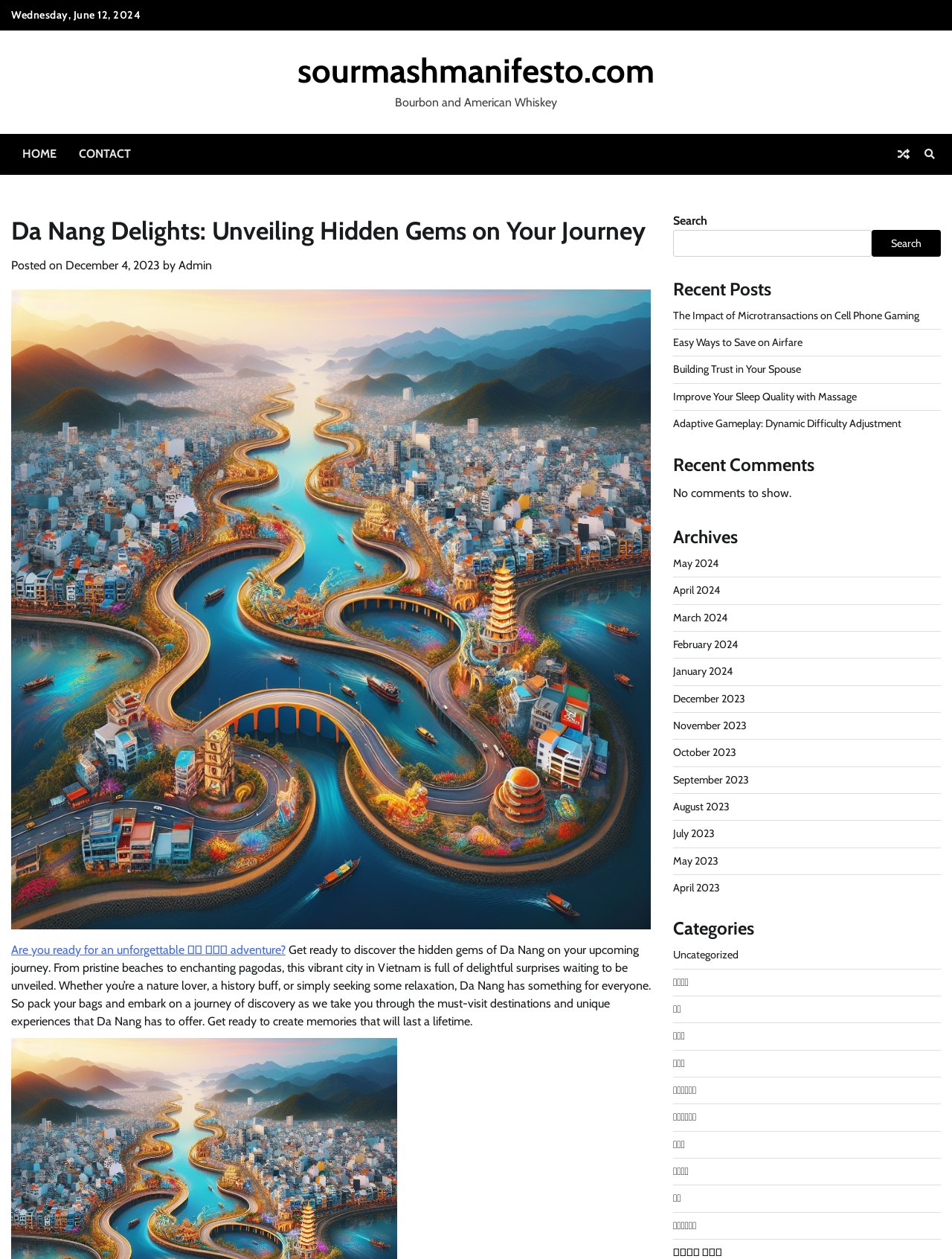Please identify the bounding box coordinates of the element's region that needs to be clicked to fulfill the following instruction: "Read the 'Are you ready for an unforgettable 다낭 밤문화 adventure?' article". The bounding box coordinates should consist of four float numbers between 0 and 1, i.e., [left, top, right, bottom].

[0.012, 0.749, 0.3, 0.76]